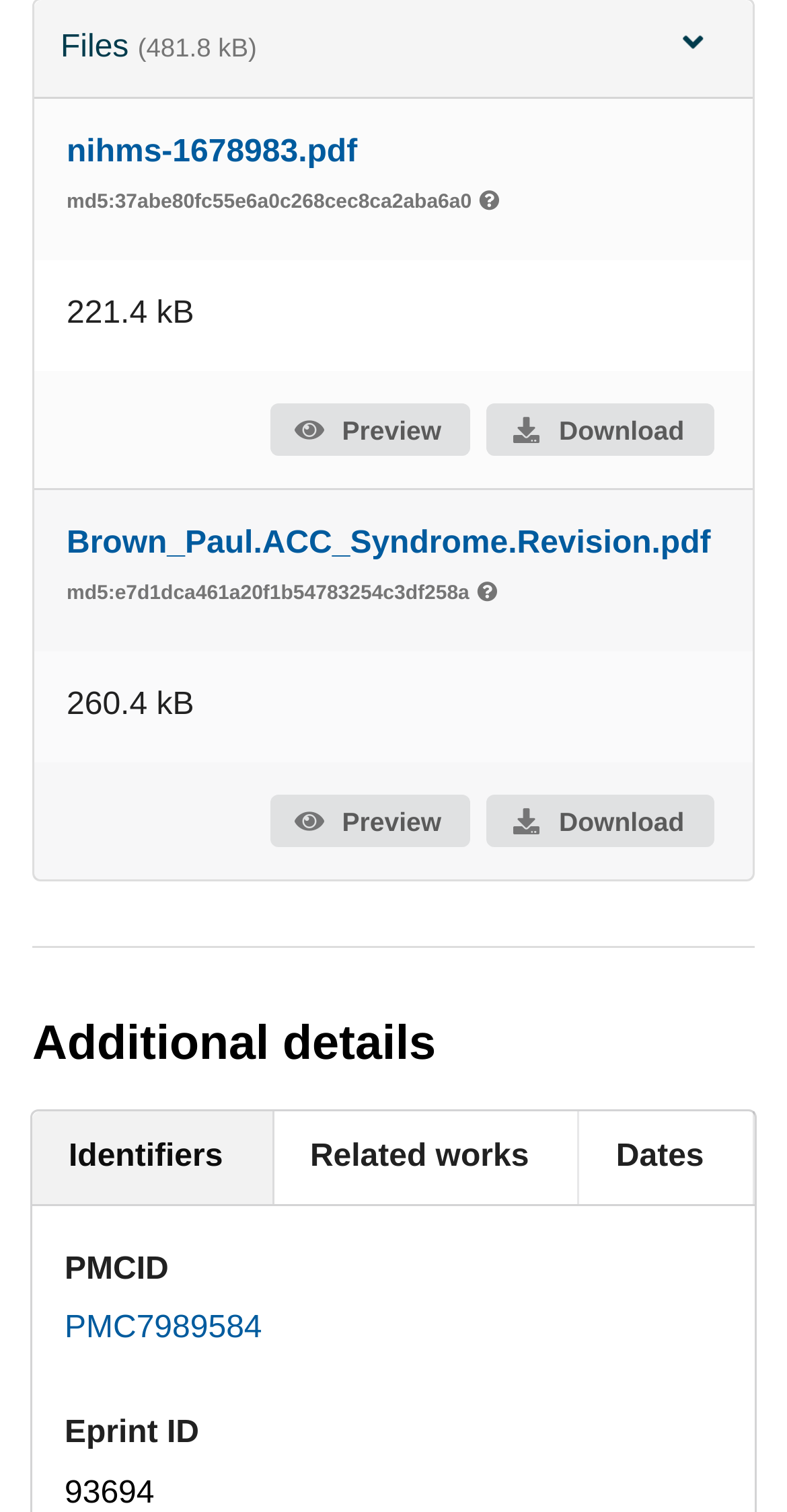Find the bounding box coordinates of the clickable region needed to perform the following instruction: "preview Brown_Paul.ACC_Syndrome.Revision.pdf". The coordinates should be provided as four float numbers between 0 and 1, i.e., [left, top, right, bottom].

[0.342, 0.525, 0.598, 0.561]